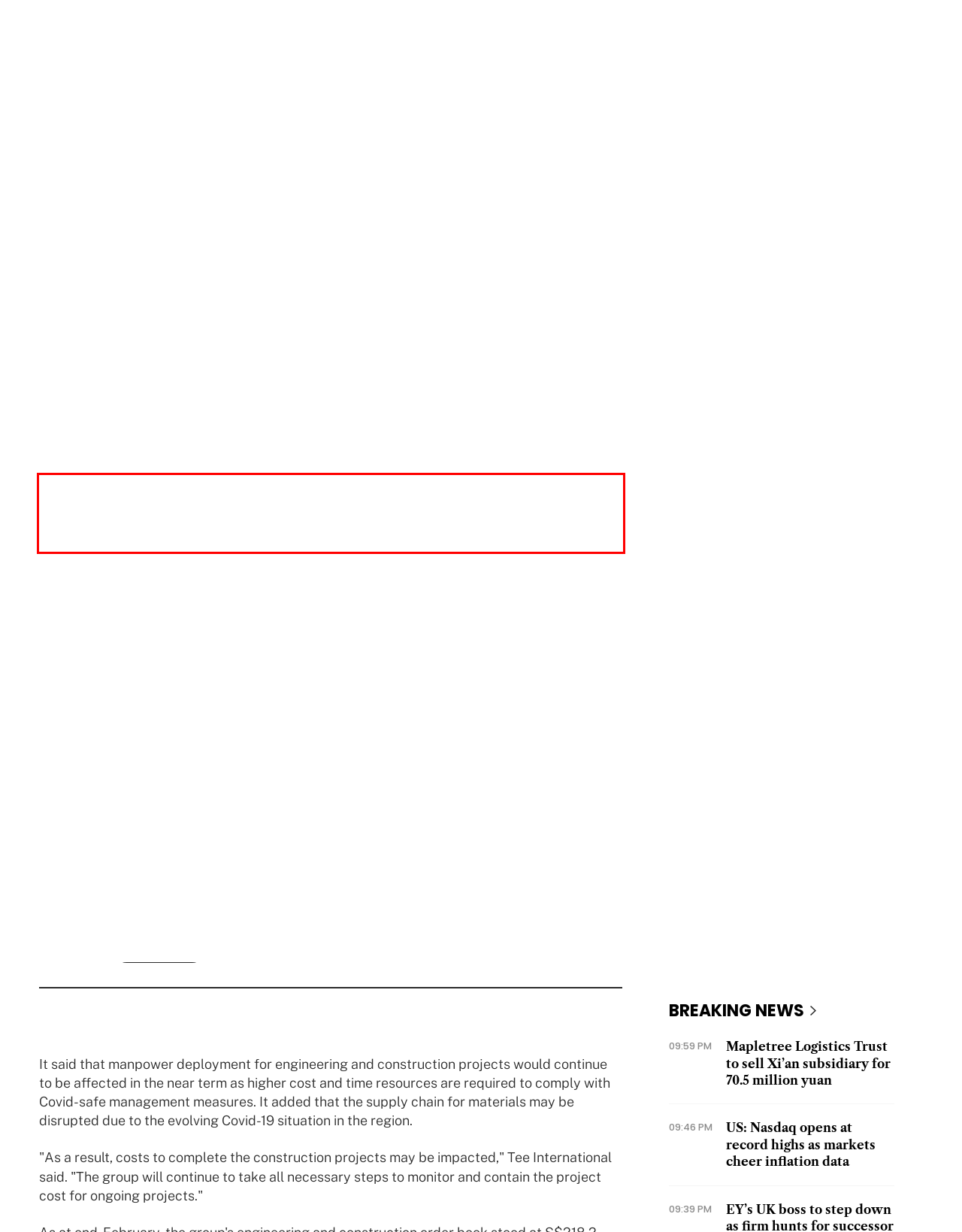Analyze the screenshot of the webpage that features a red bounding box and recognize the text content enclosed within this red bounding box.

During the quarter, the group also reported a gross loss of S$2.1 million, mainly due to its engineering and construction segment, Tee International said. However, it noted that its environmental business and rental income from its investment properties "remains stable, healthy and have positive contribution to the group".